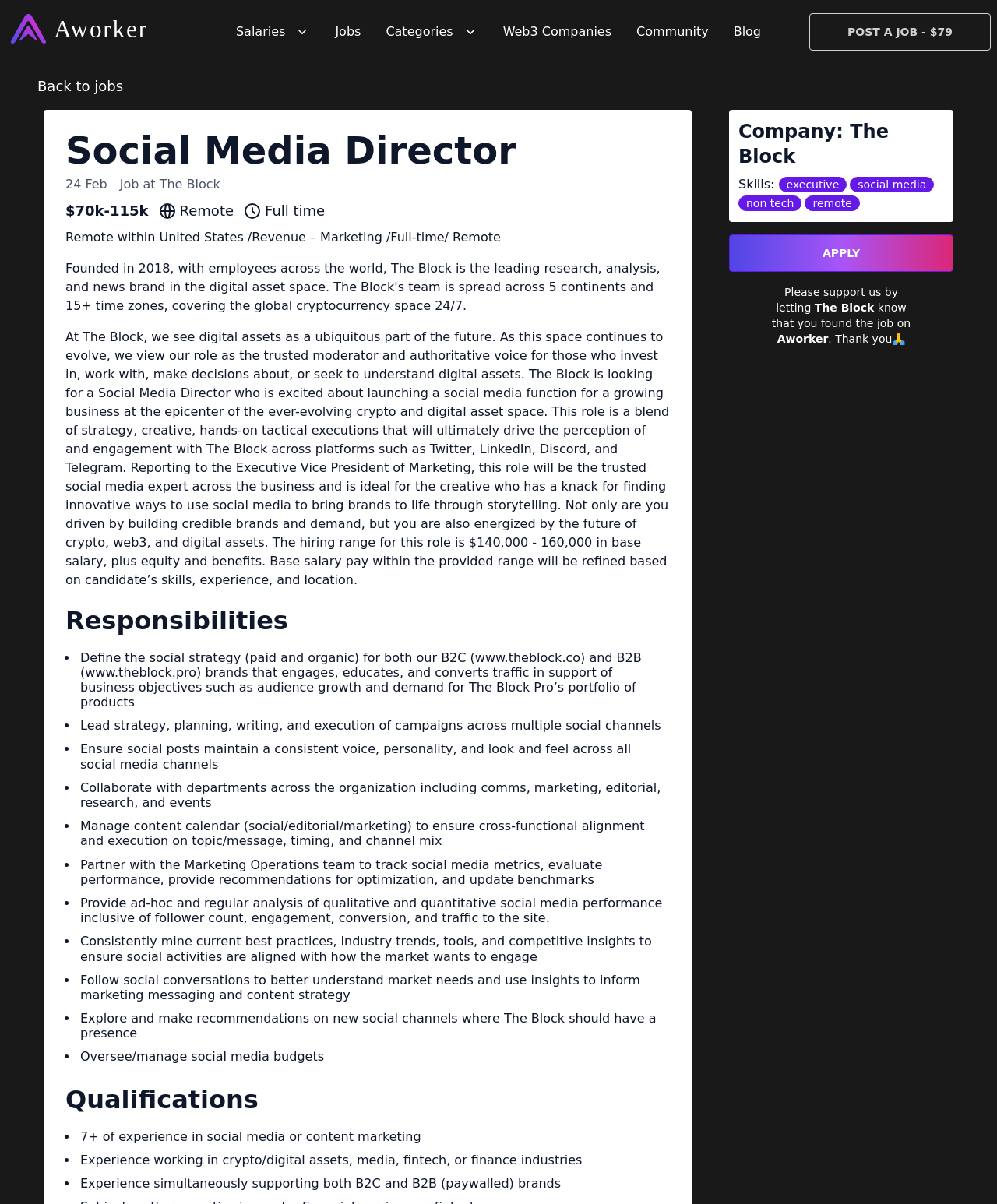Determine the bounding box coordinates of the clickable element necessary to fulfill the instruction: "Go to 'Web3 Companies' page". Provide the coordinates as four float numbers within the 0 to 1 range, i.e., [left, top, right, bottom].

[0.492, 0.011, 0.626, 0.042]